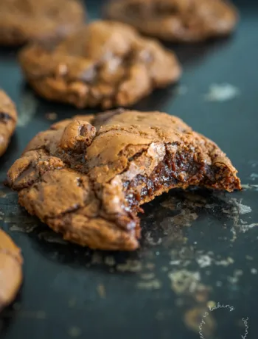Using the elements shown in the image, answer the question comprehensively: What is the texture of the brownie cookie's surface?

The question inquires about the texture of the brownie cookie's surface. The image reveals that the surface of the cookie exhibits a shiny, cracking pattern, which is indicative of a well-baked brownie.